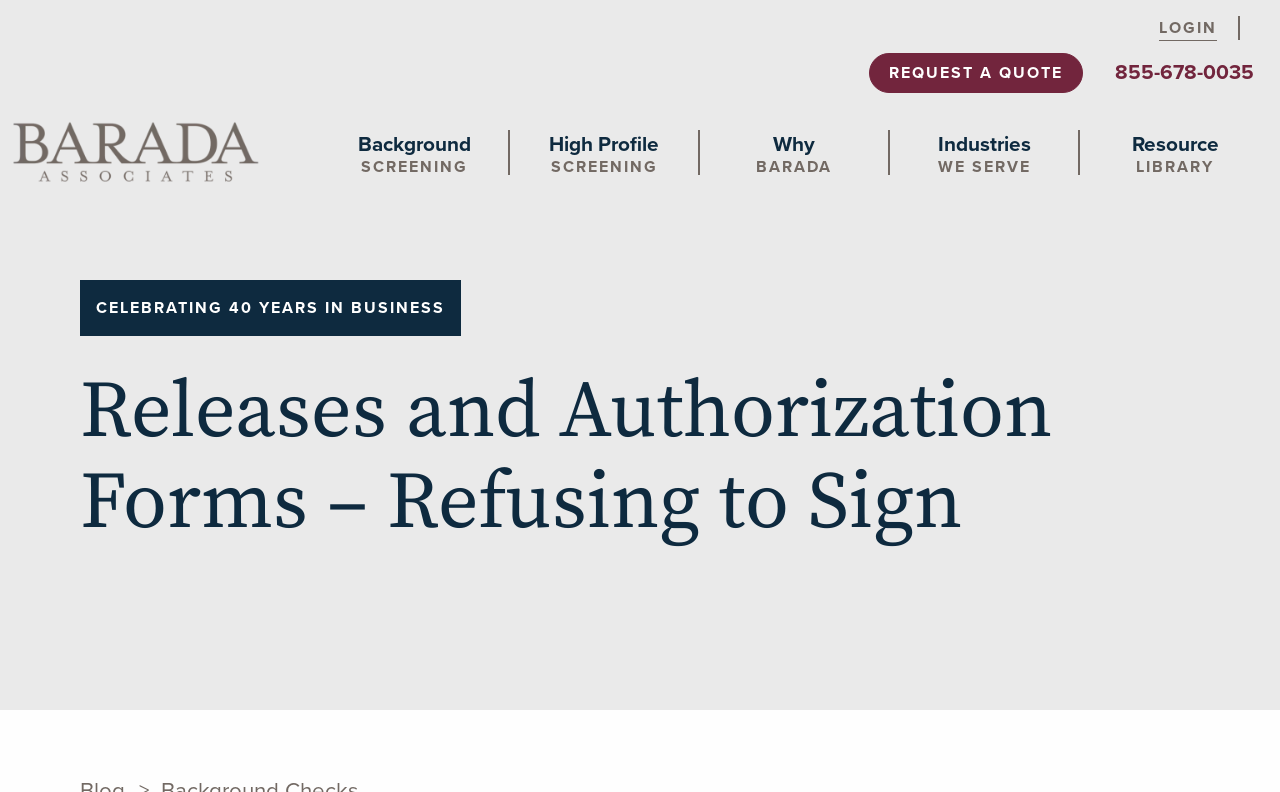Specify the bounding box coordinates for the region that must be clicked to perform the given instruction: "Learn about WHY BARADA".

[0.547, 0.164, 0.694, 0.221]